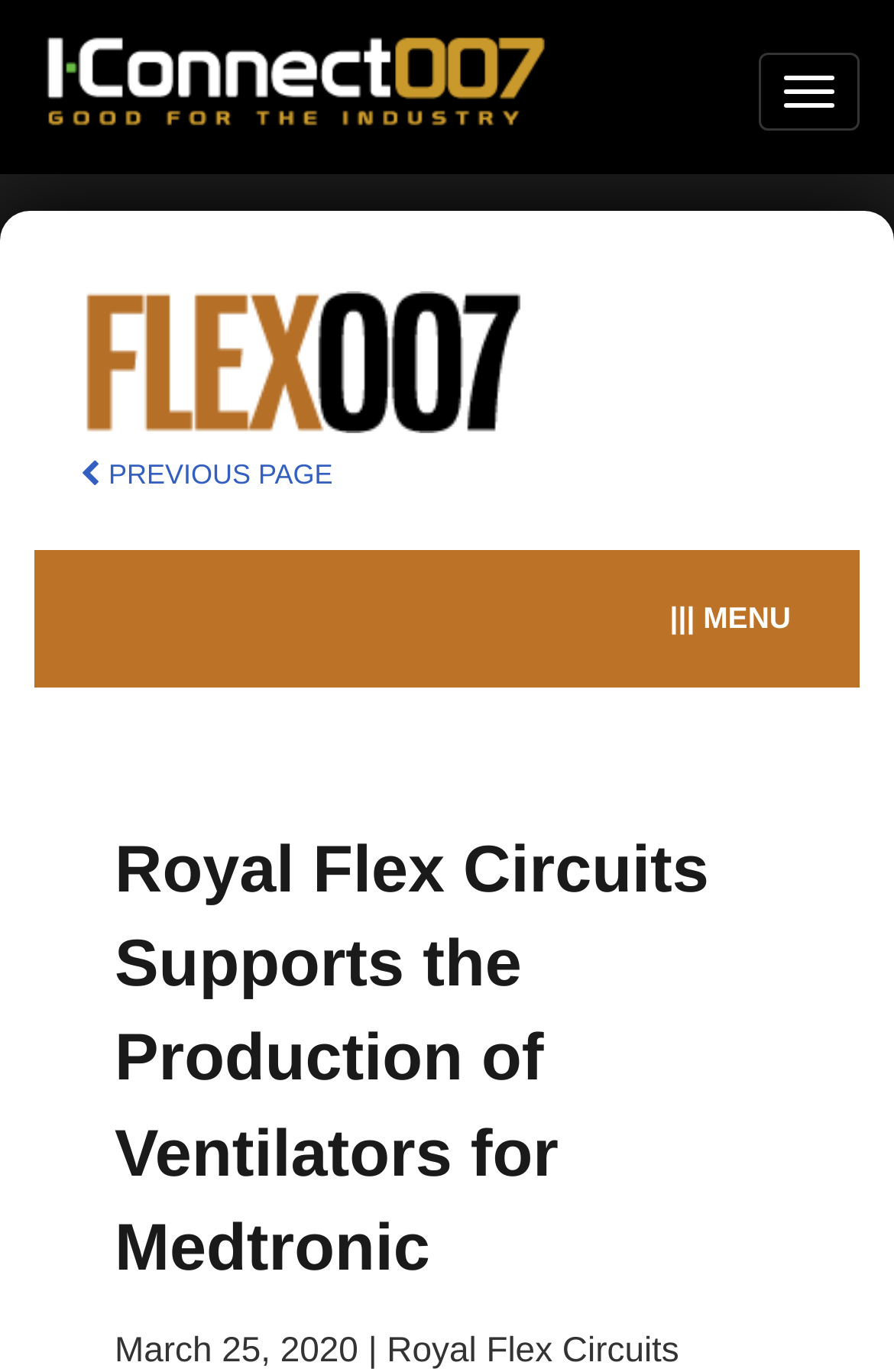Locate the UI element described by Toggle navigation in the provided webpage screenshot. Return the bounding box coordinates in the format (top-left x, top-left y, bottom-right x, bottom-right y), ensuring all values are between 0 and 1.

[0.849, 0.038, 0.962, 0.095]